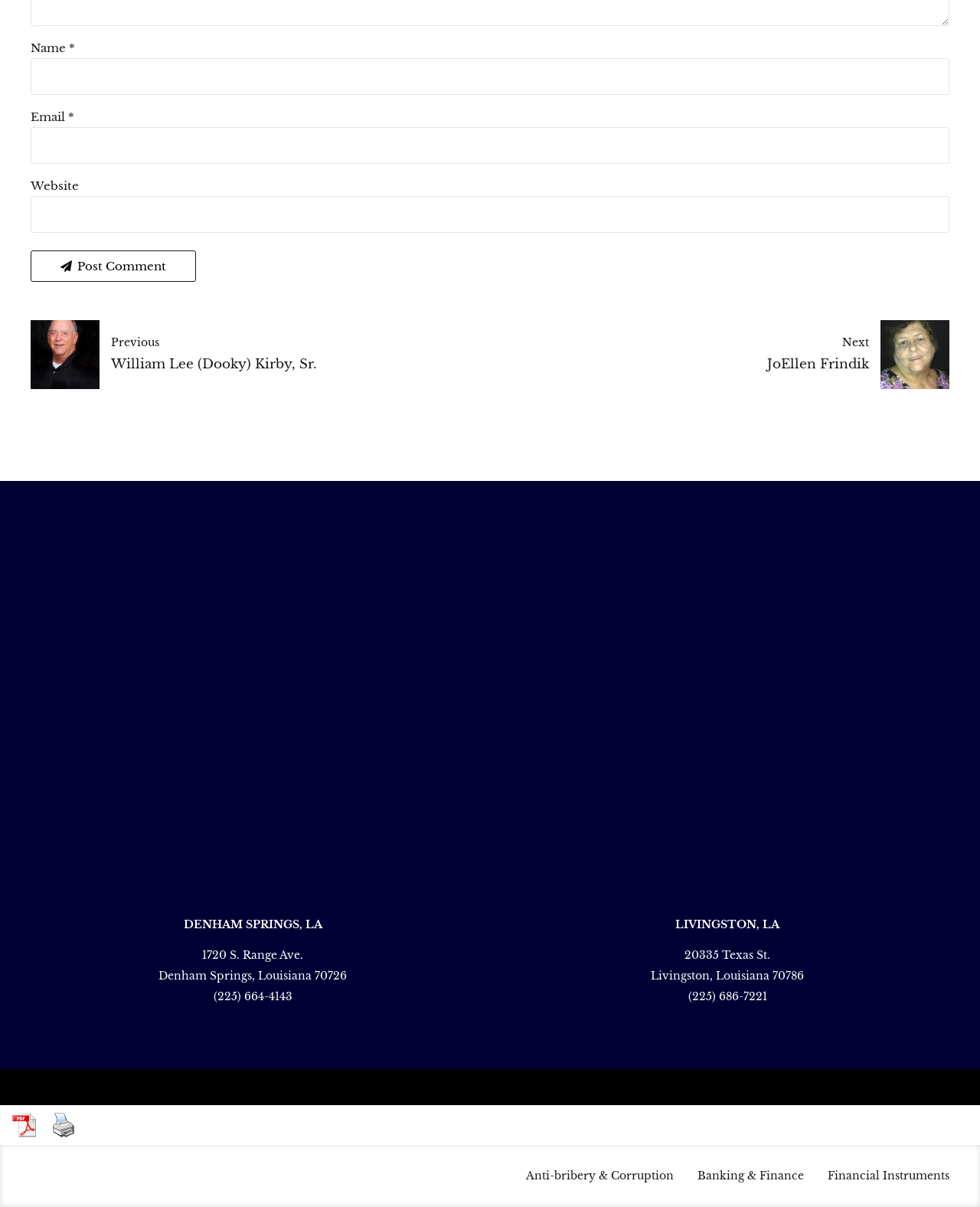What is the phone number of the Livingston, LA location?
Please use the image to deliver a detailed and complete answer.

The phone number of the Livingston, LA location is (225) 686-7221, which is provided on the webpage along with the address and other contact information.